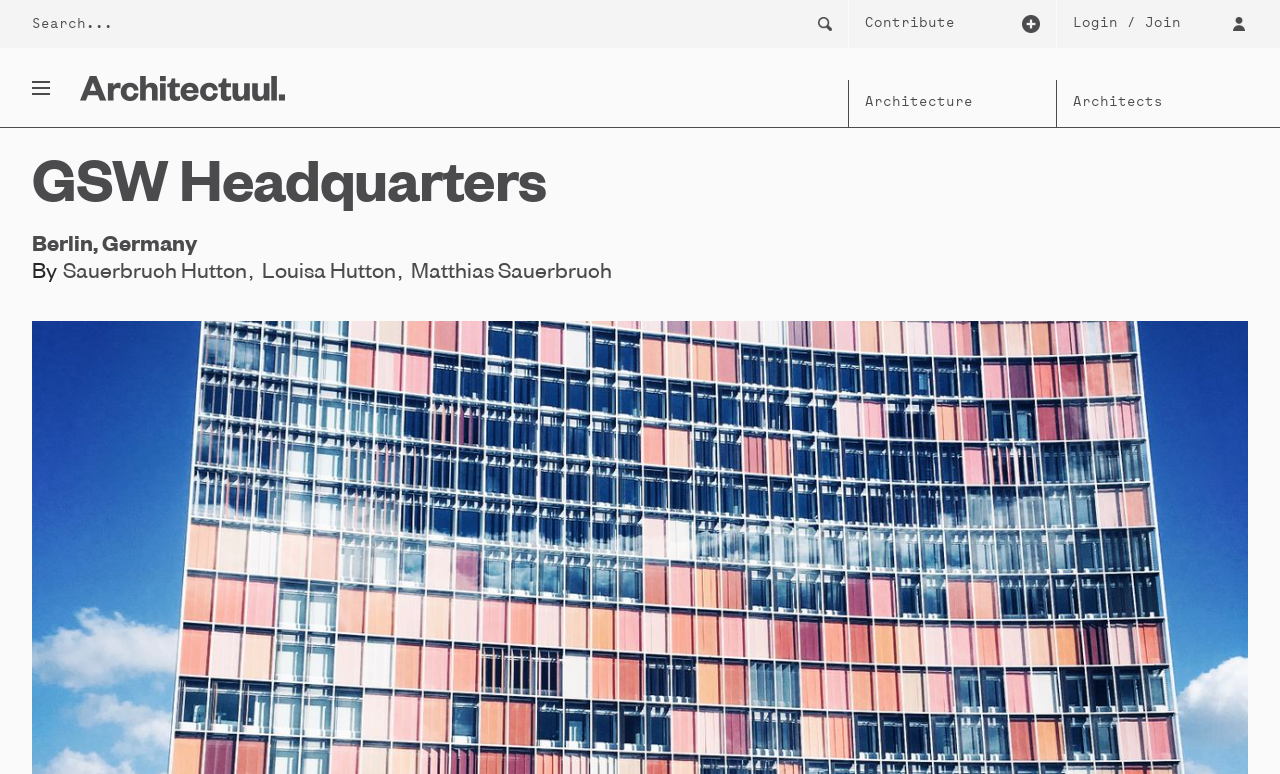What can be found by clicking on 'Contribute'?
Please provide a single word or phrase as the answer based on the screenshot.

Unknown